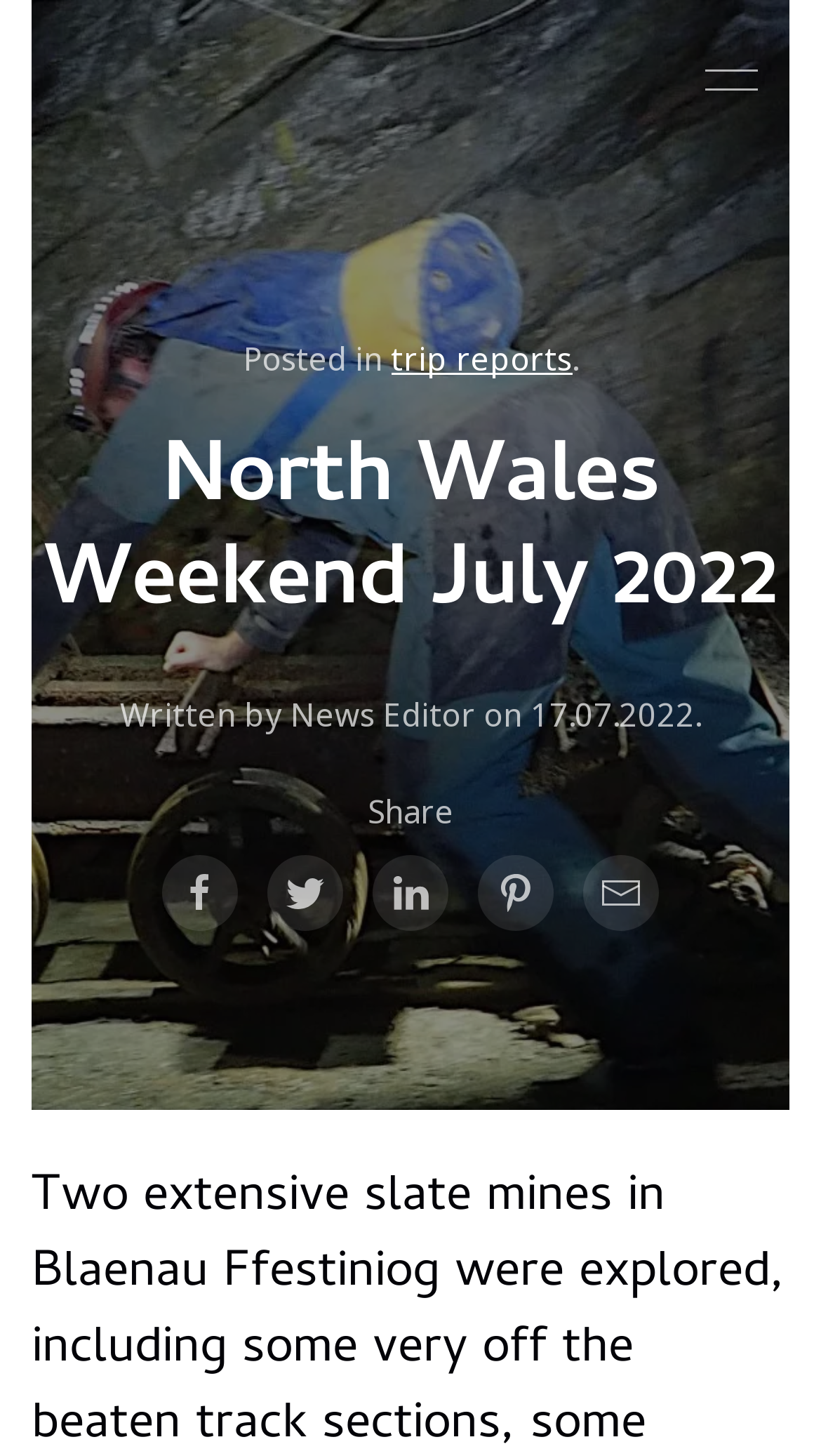Using the element description provided, determine the bounding box coordinates in the format (top-left x, top-left y, bottom-right x, bottom-right y). Ensure that all values are floating point numbers between 0 and 1. Element description: parent_node: Email: name="email" placeholder="optional"

None